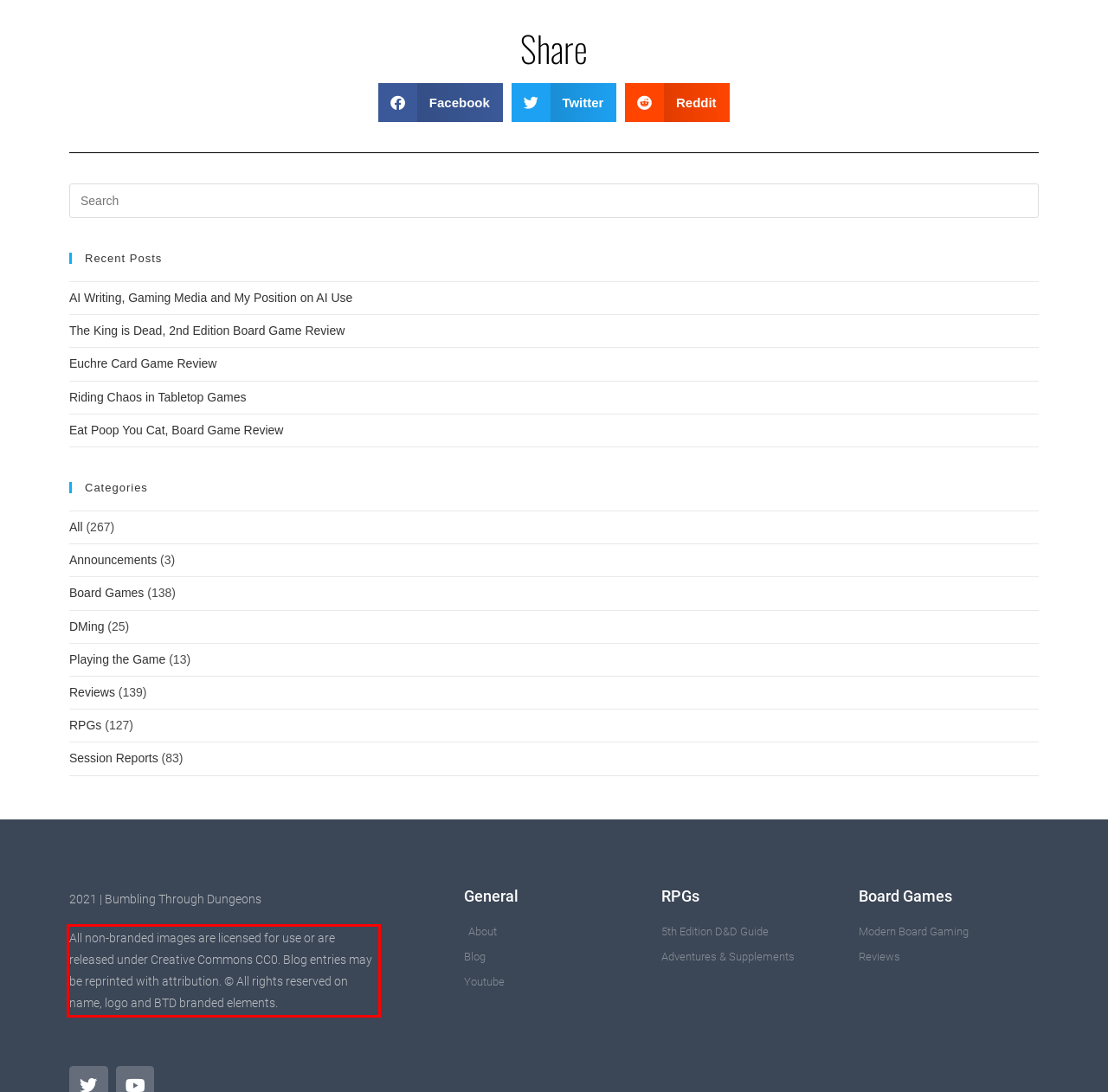With the given screenshot of a webpage, locate the red rectangle bounding box and extract the text content using OCR.

All non-branded images are licensed for use or are released under Creative Commons CC0. Blog entries may be reprinted with attribution. © All rights reserved on name, logo and BTD branded elements.